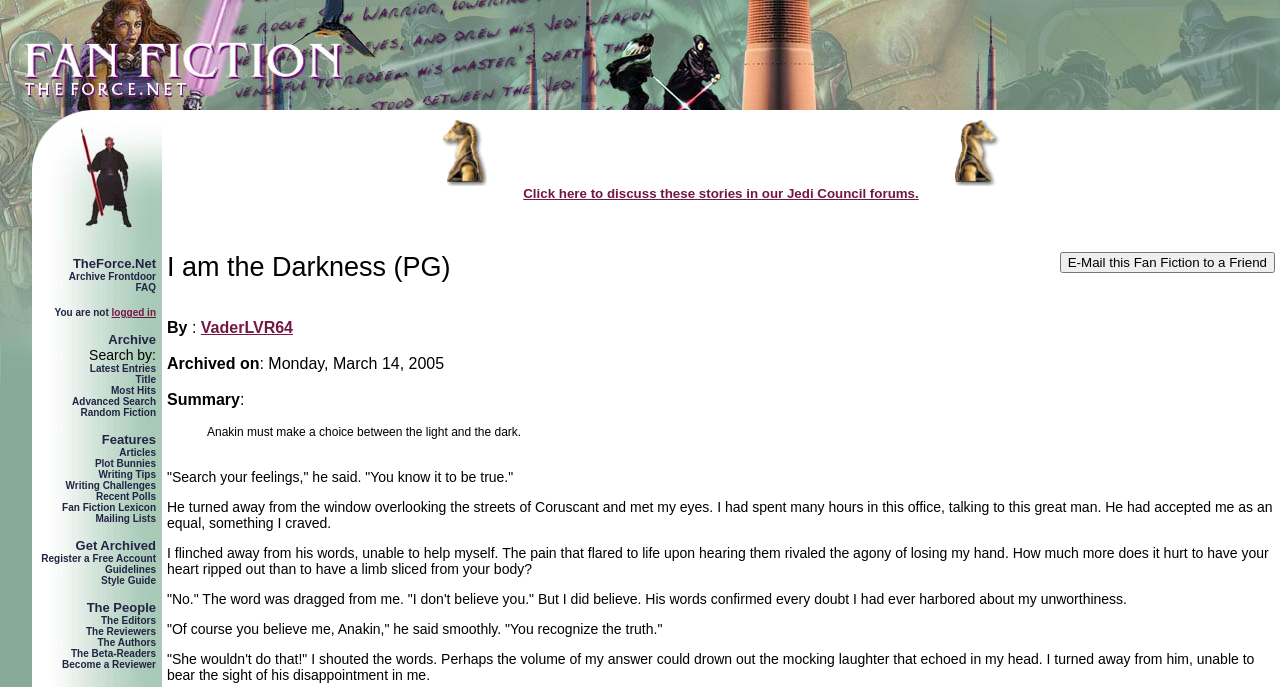By analyzing the image, answer the following question with a detailed response: How many links are there in the top navigation bar?

The top navigation bar is located in the first layout table, and it contains links such as 'TheForce.Net', 'Archive Frontdoor', 'FAQ', and others. By counting the number of links, we can determine that there are 13 links in total.